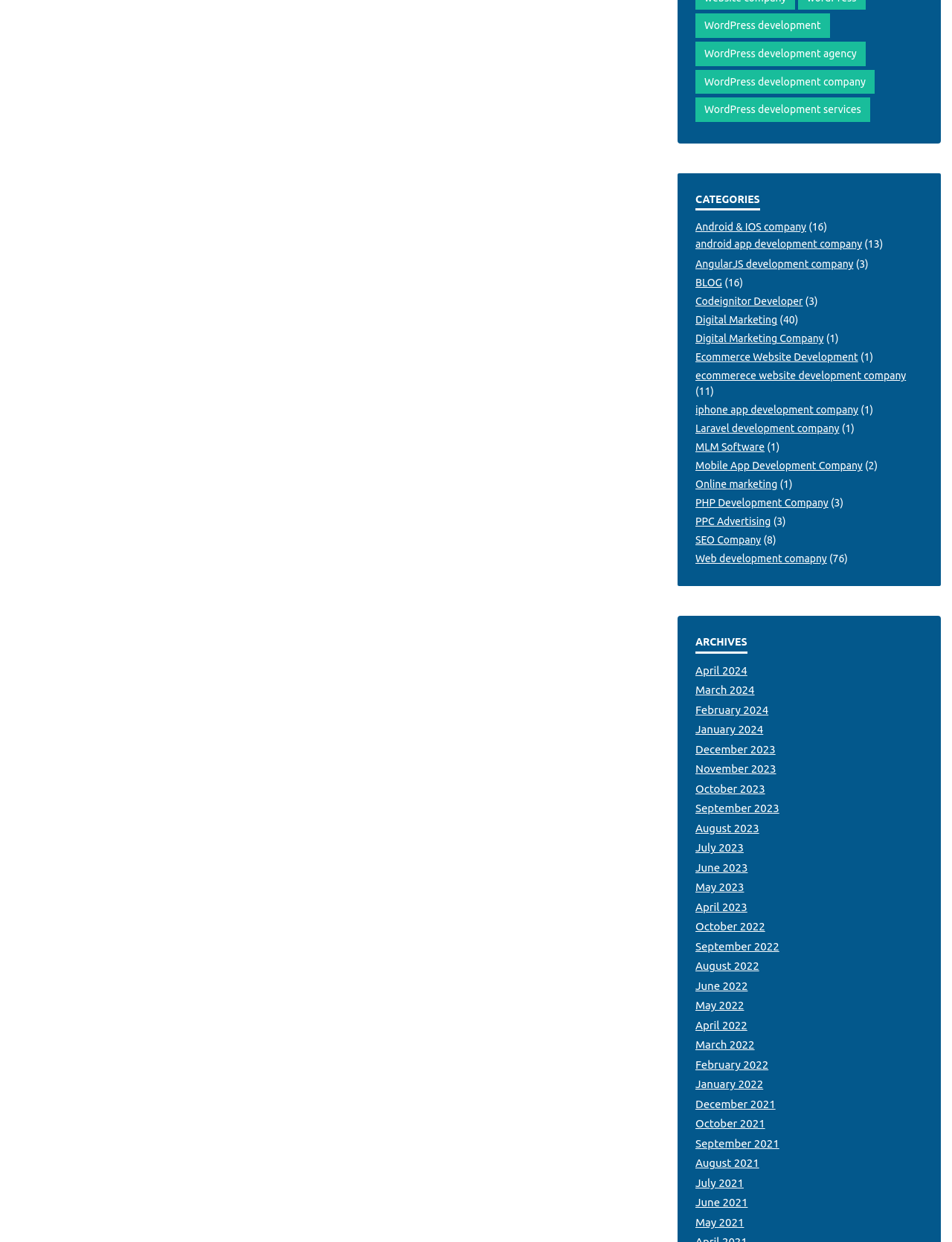Given the description "2012/01/28 at 6:49 PM", determine the bounding box of the corresponding UI element.

None